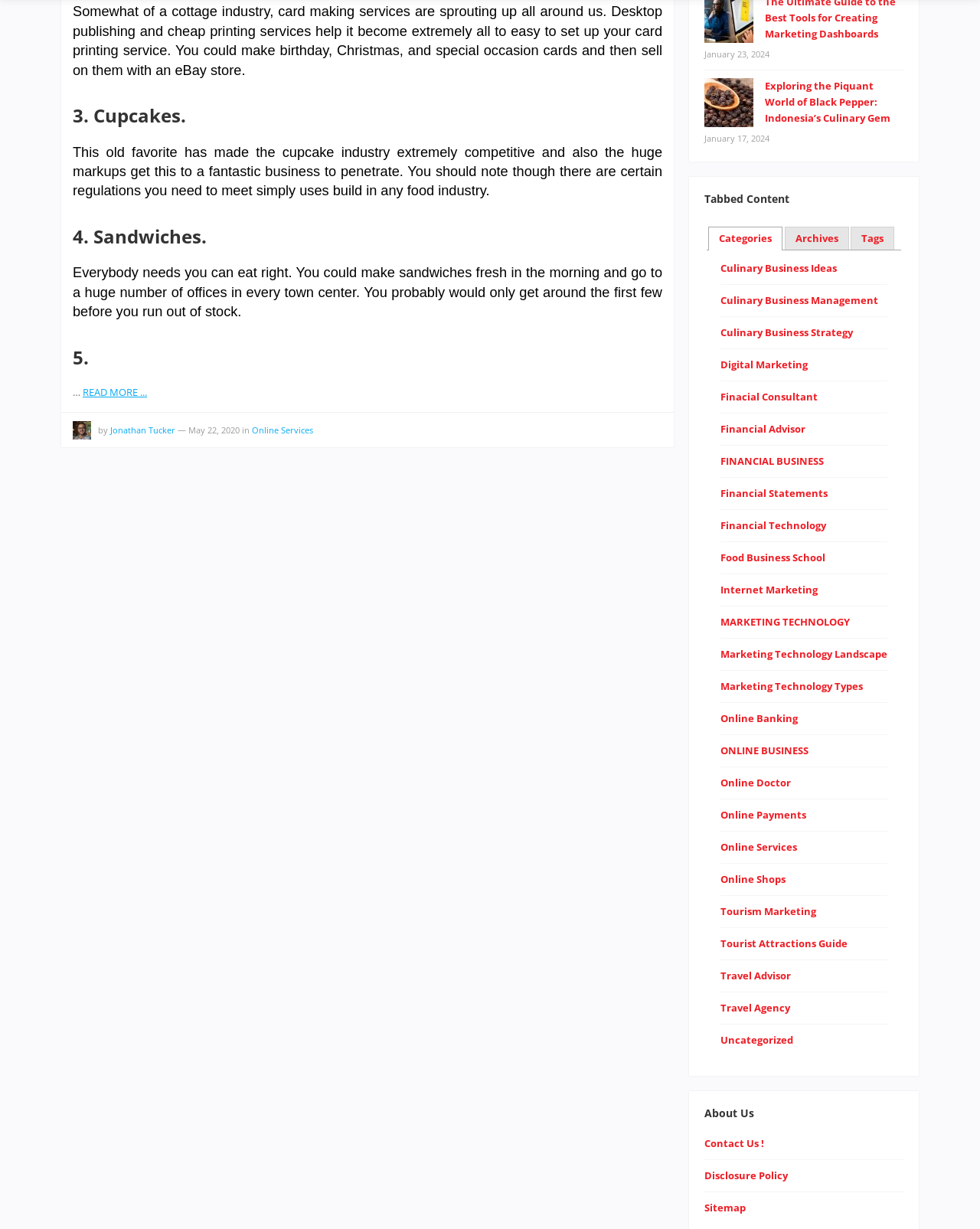What is the topic of the third heading?
Please provide a single word or phrase answer based on the image.

Cupcakes